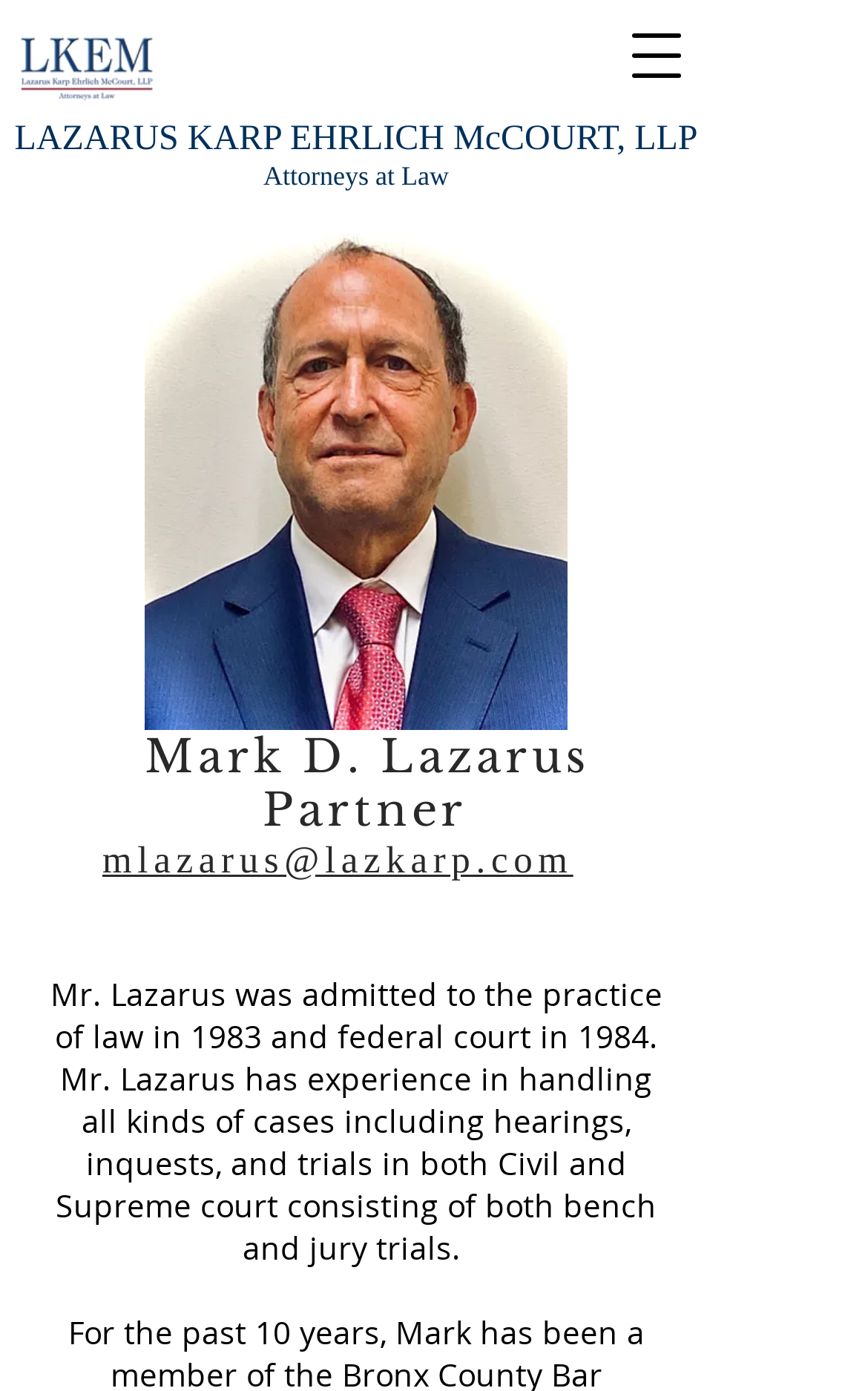Provide a one-word or one-phrase answer to the question:
What is the name of the law firm?

Lazarus Karp Ehrlich McCourt, LLP